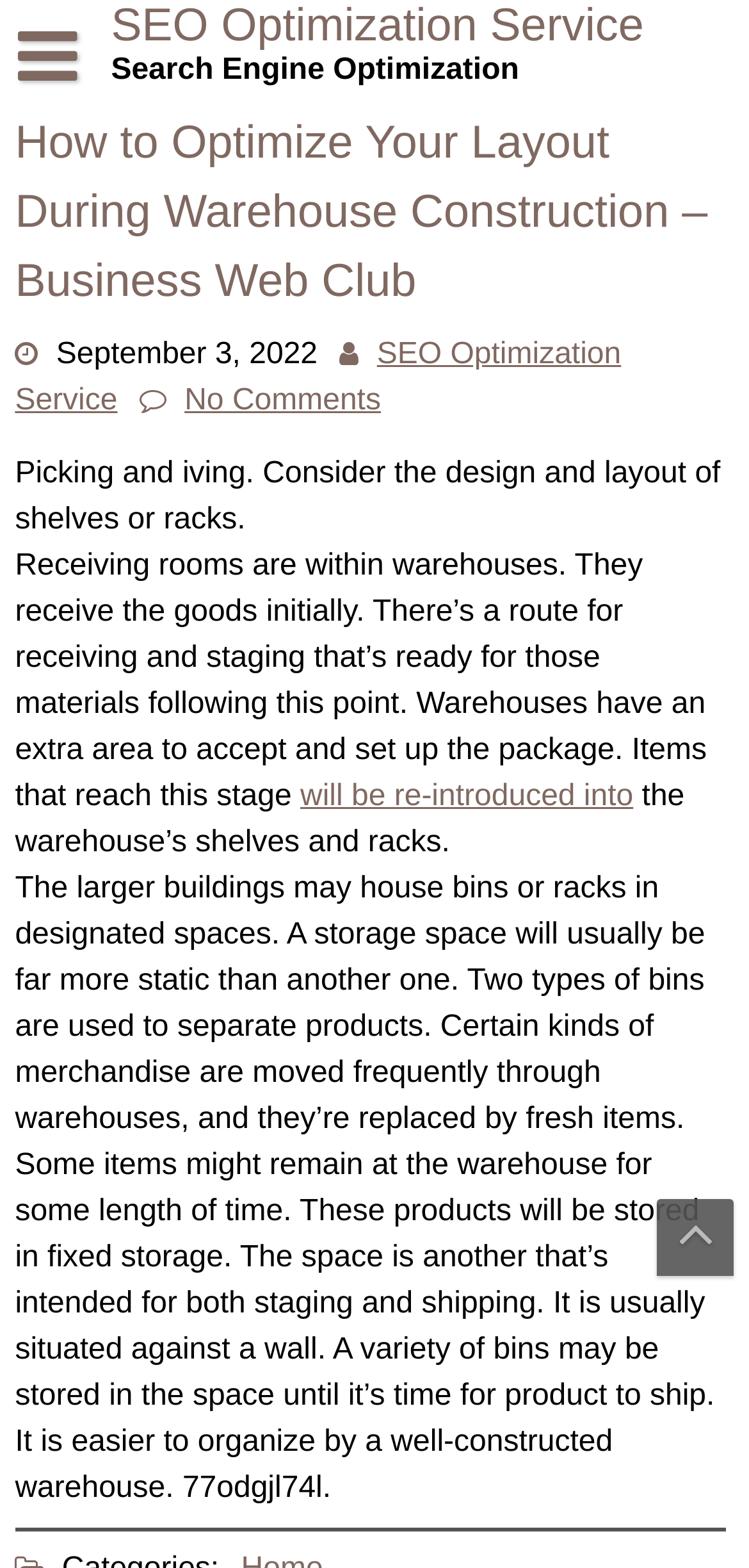What is the benefit of a well-constructed warehouse?
Please provide a single word or phrase answer based on the image.

Easier to organize